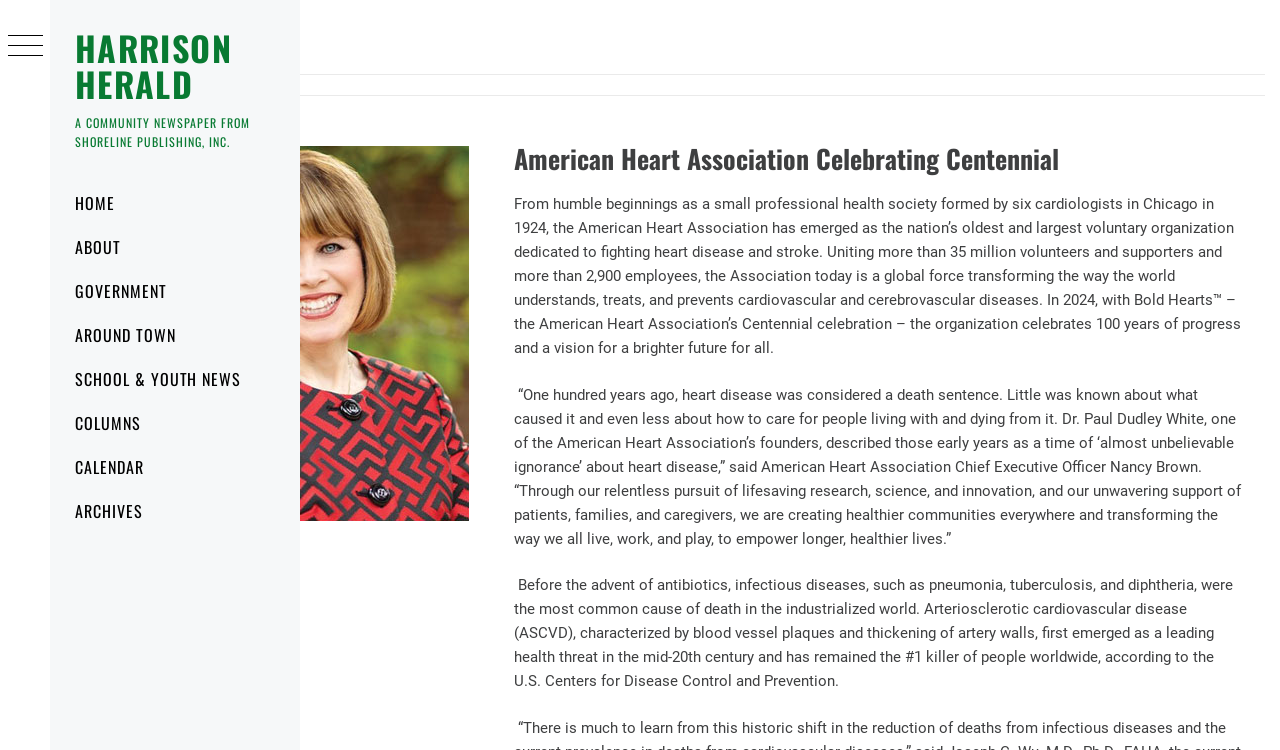What is the organization celebrating its centennial?
Please provide a detailed and thorough answer to the question.

The organization celebrating its centennial is the American Heart Association, as mentioned in the heading 'American Heart Association Celebrating Centennial' and the subsequent text describing its history and achievements.